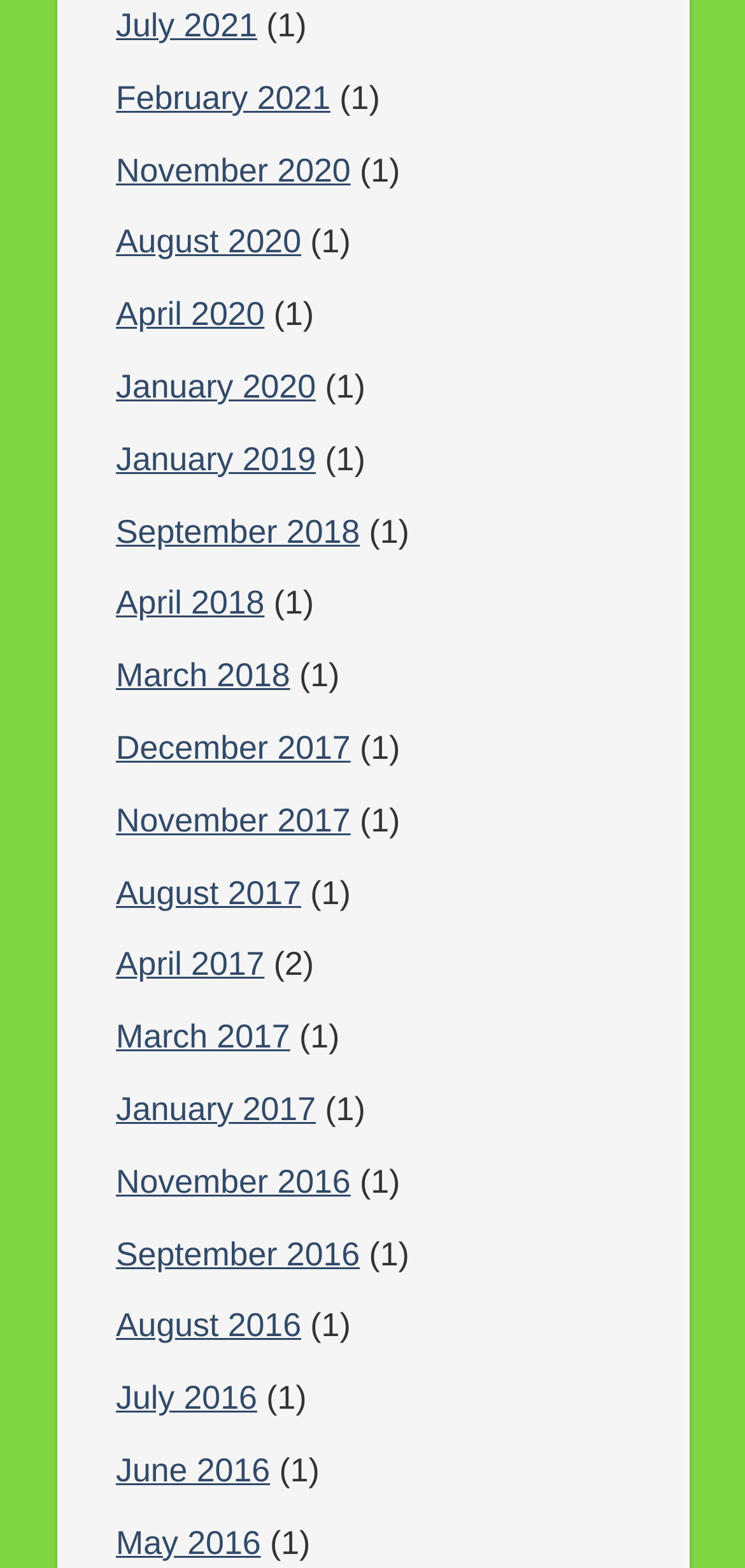Answer the question in a single word or phrase:
How many years are represented on this webpage?

5